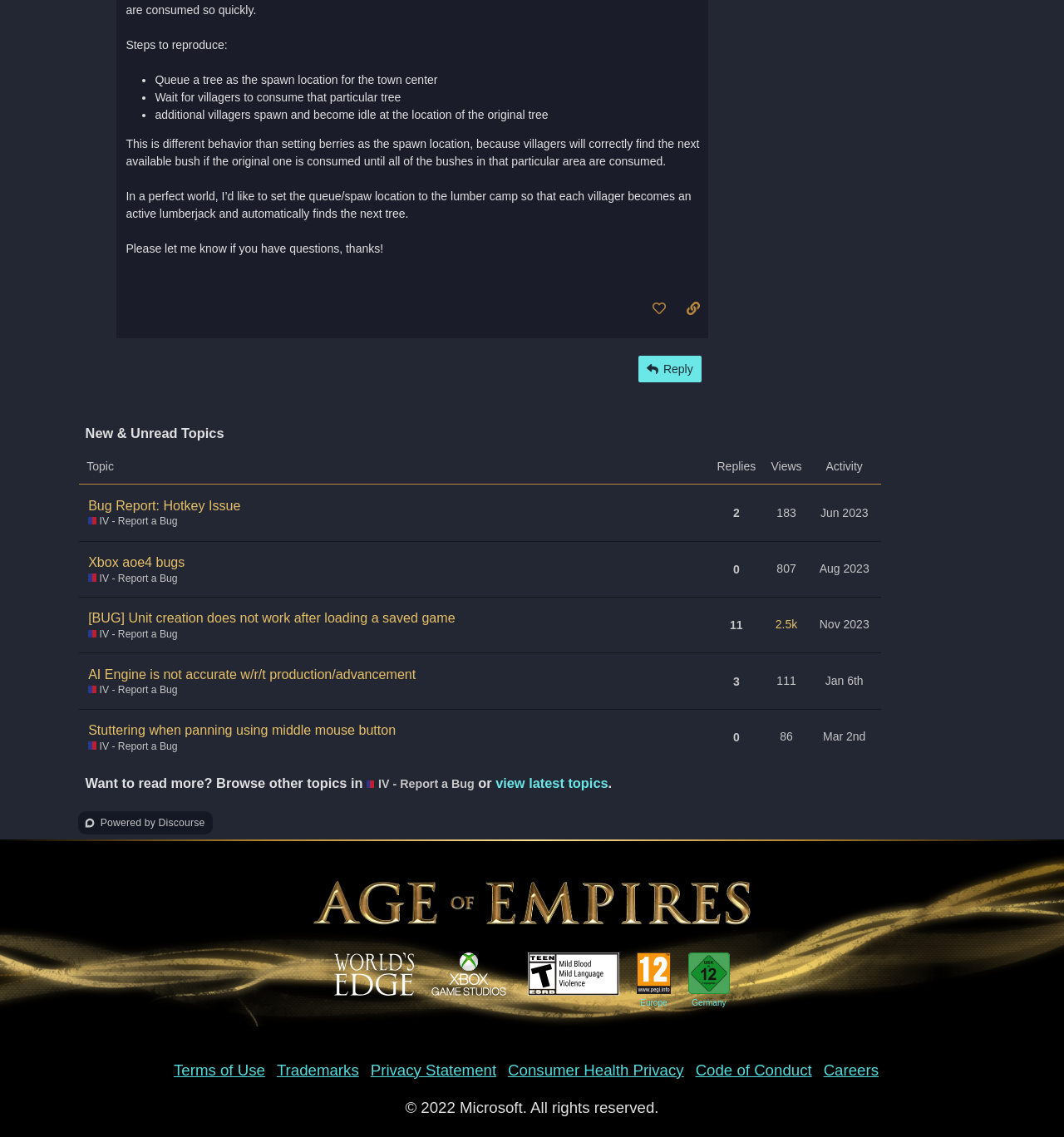Select the bounding box coordinates of the element I need to click to carry out the following instruction: "Like this post".

[0.605, 0.259, 0.634, 0.283]